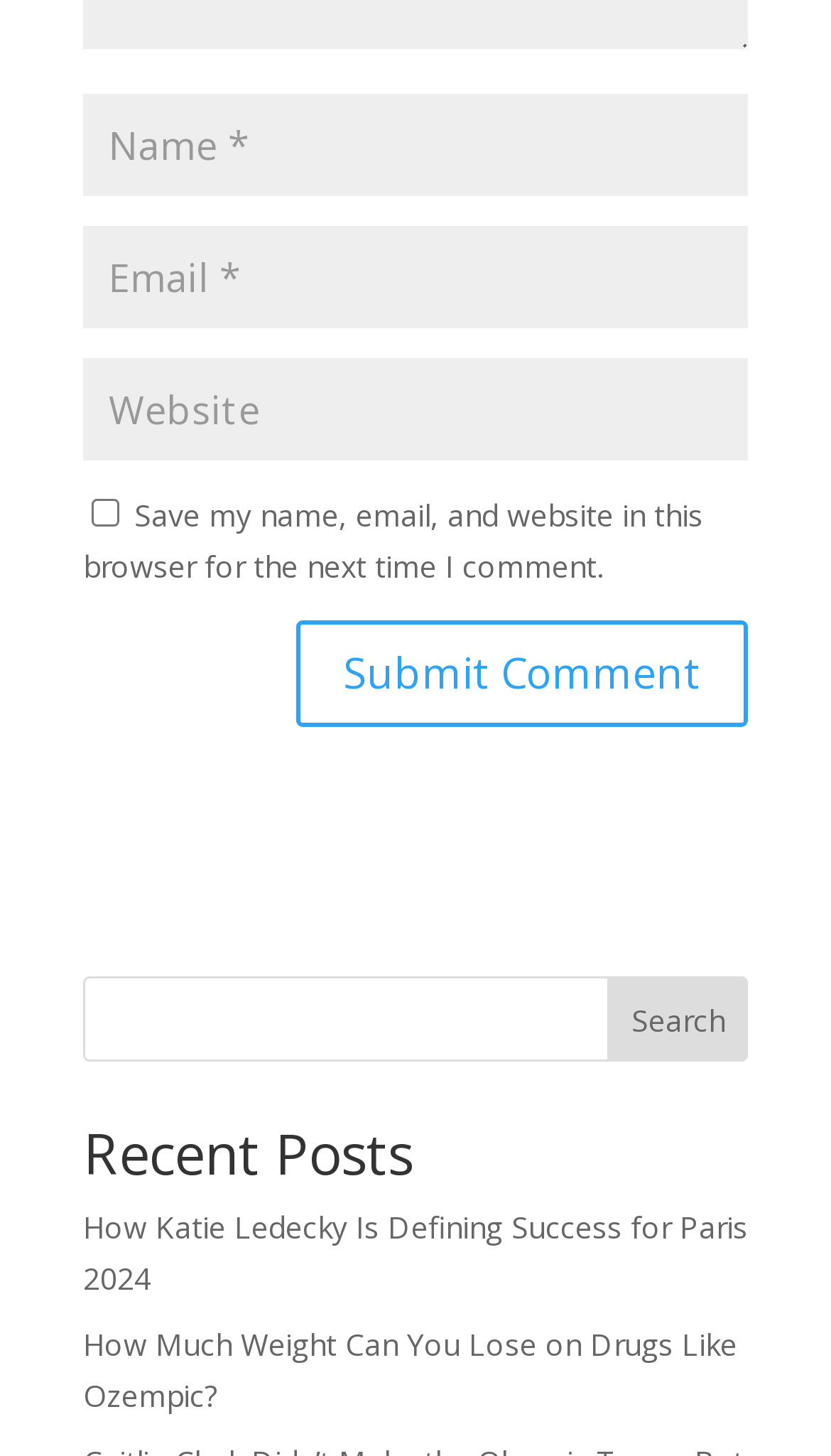Answer the question below in one word or phrase:
What is the label of the third textbox?

Website